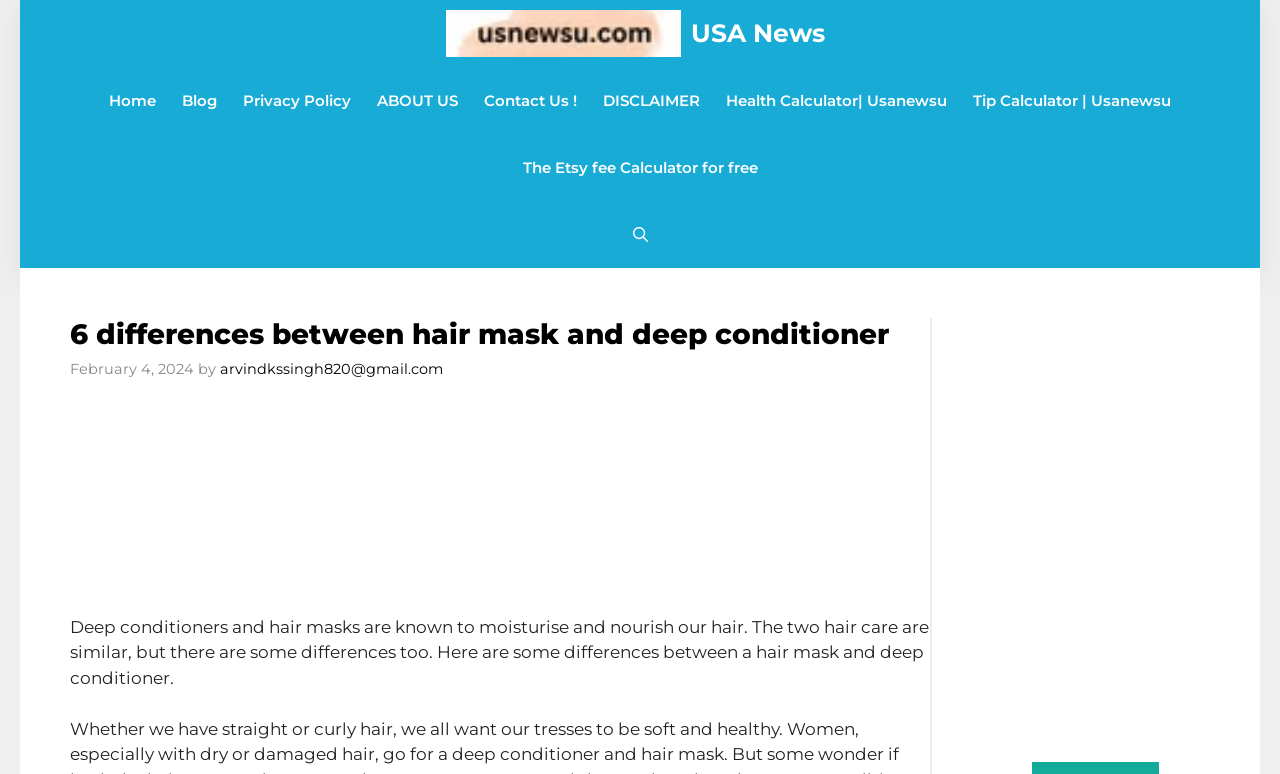Predict the bounding box coordinates for the UI element described as: "arvindkssingh820@gmail.com". The coordinates should be four float numbers between 0 and 1, presented as [left, top, right, bottom].

[0.172, 0.465, 0.346, 0.488]